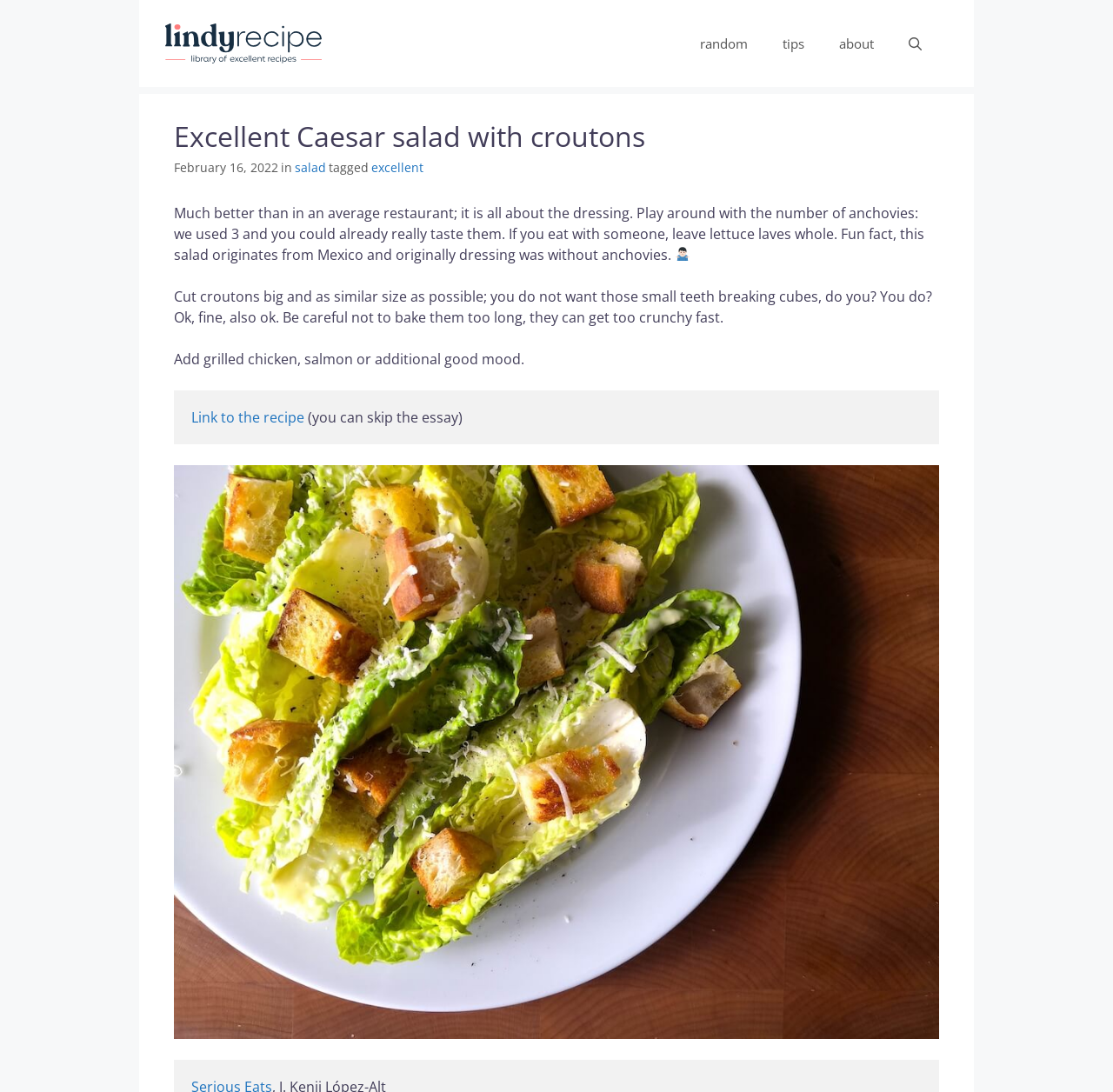Determine the bounding box of the UI component based on this description: "aria-label="Open Search Bar"". The bounding box coordinates should be four float values between 0 and 1, i.e., [left, top, right, bottom].

[0.801, 0.016, 0.844, 0.064]